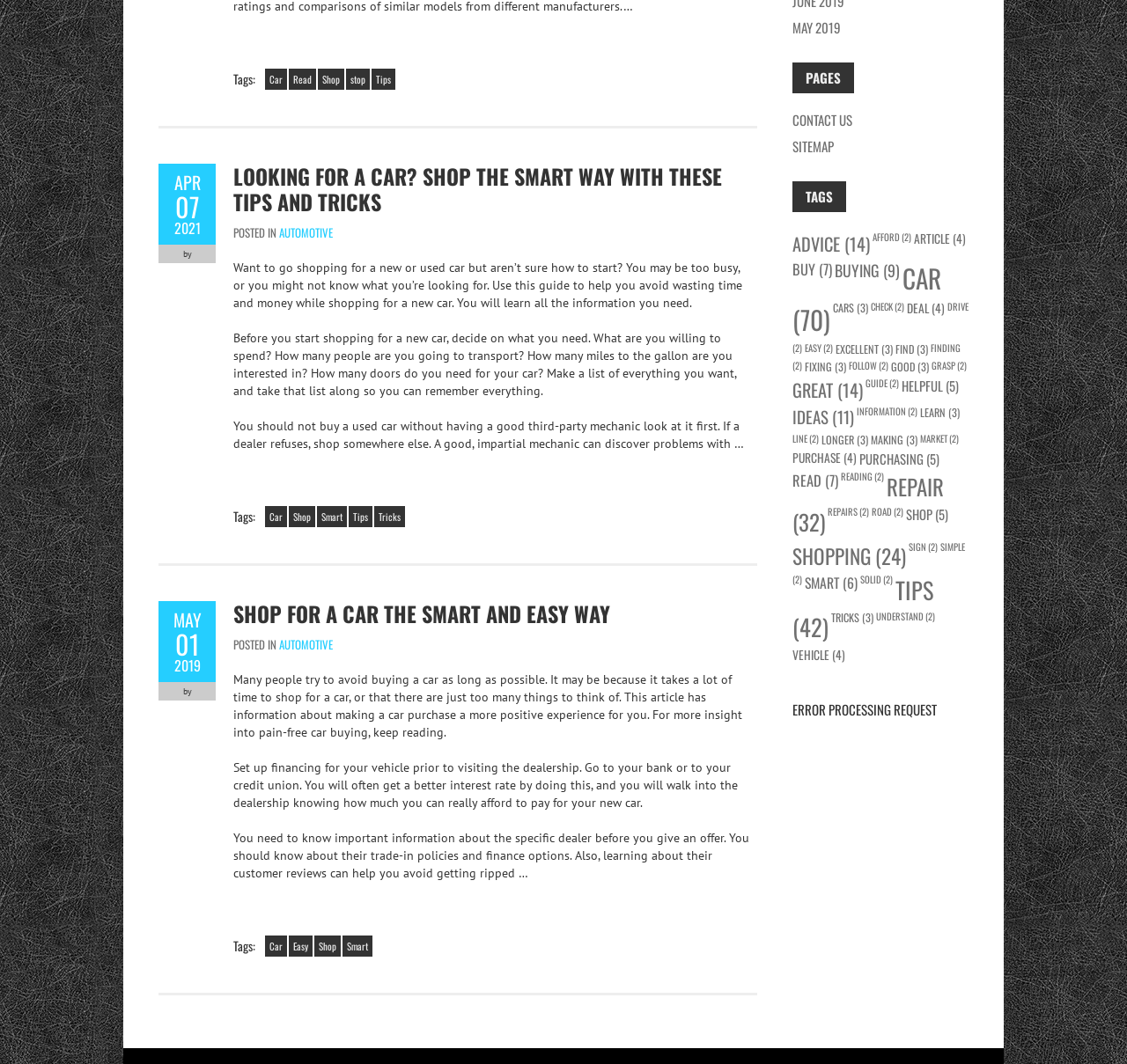Locate the bounding box coordinates of the area to click to fulfill this instruction: "Read the article 'LOOKING FOR A CAR? SHOP THE SMART WAY WITH THESE TIPS AND TRICKS'". The bounding box should be presented as four float numbers between 0 and 1, in the order [left, top, right, bottom].

[0.207, 0.15, 0.641, 0.204]